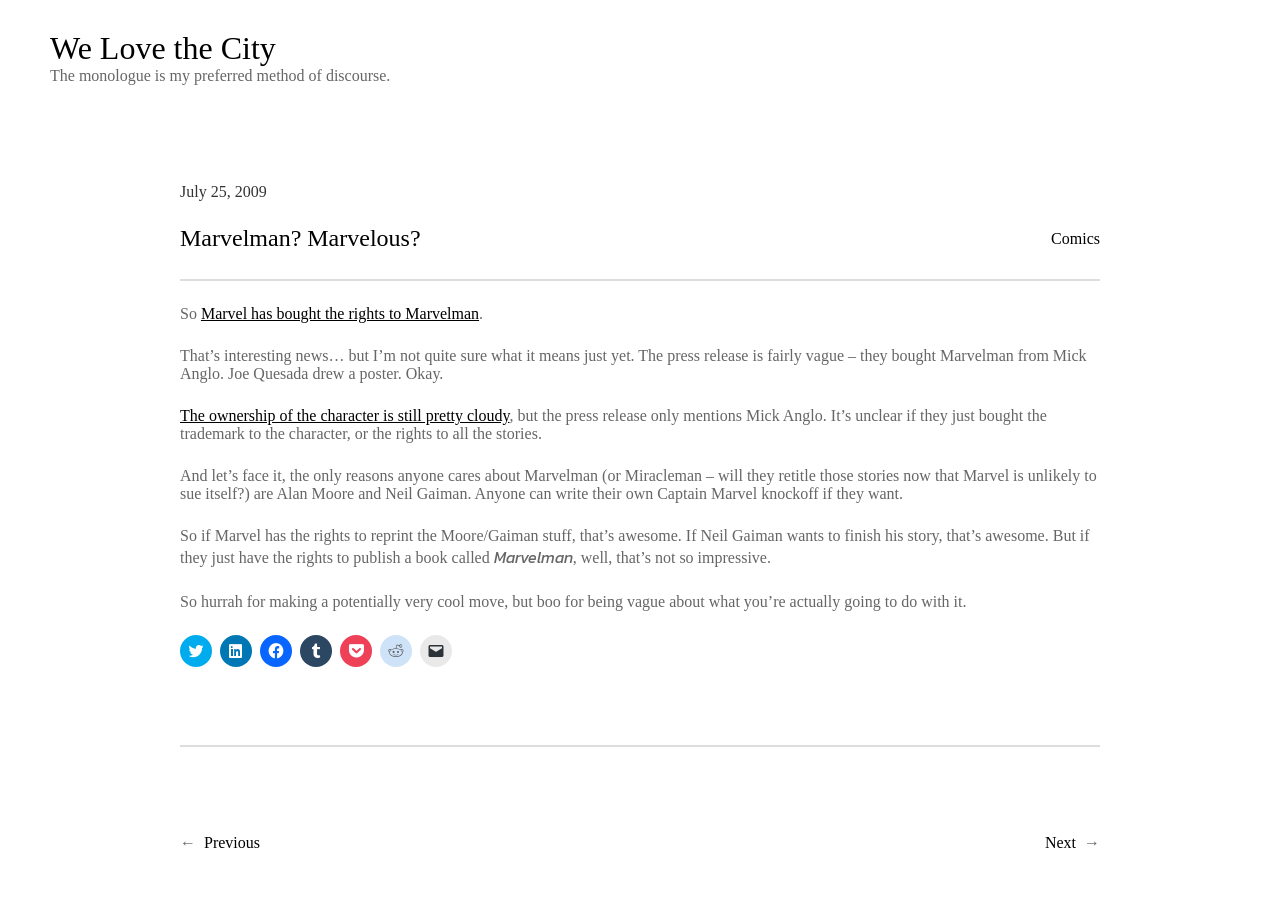Identify and extract the main heading of the webpage.

We Love the City